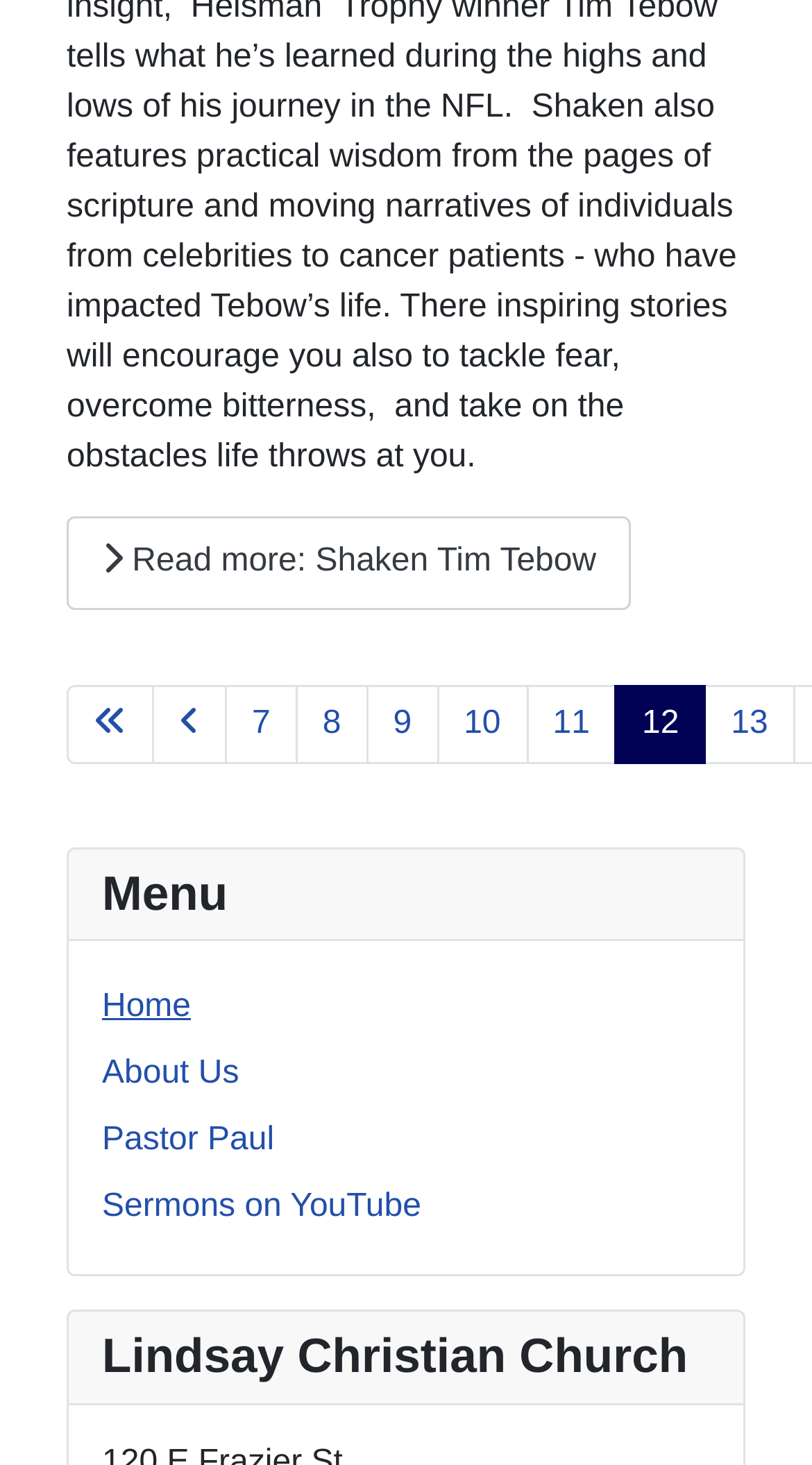Can you identify the bounding box coordinates of the clickable region needed to carry out this instruction: 'Go to previous page'? The coordinates should be four float numbers within the range of 0 to 1, stated as [left, top, right, bottom].

[0.187, 0.467, 0.279, 0.521]